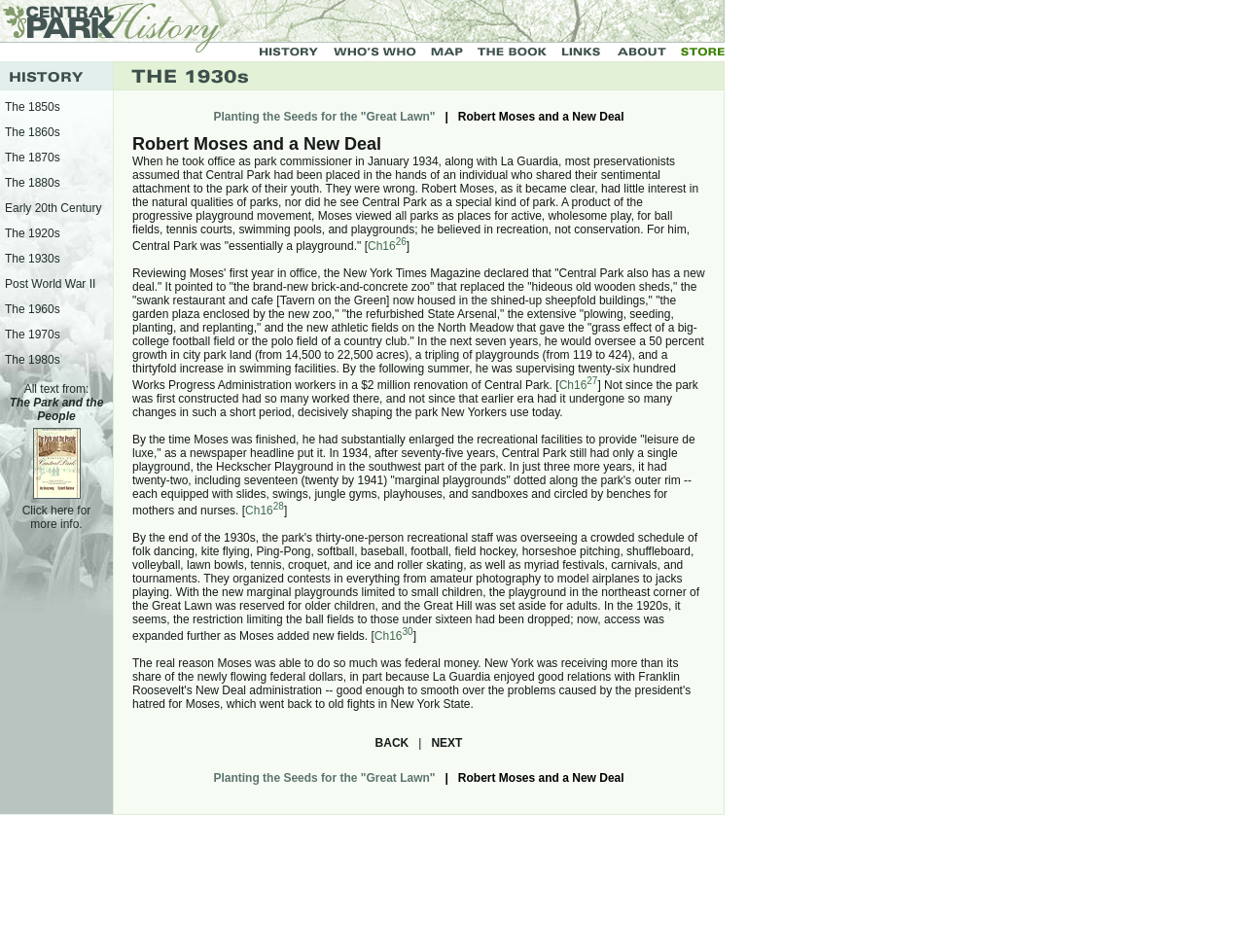What is the name of the publication that declared 'Central Park also has a new deal'? Analyze the screenshot and reply with just one word or a short phrase.

New York Times Magazine